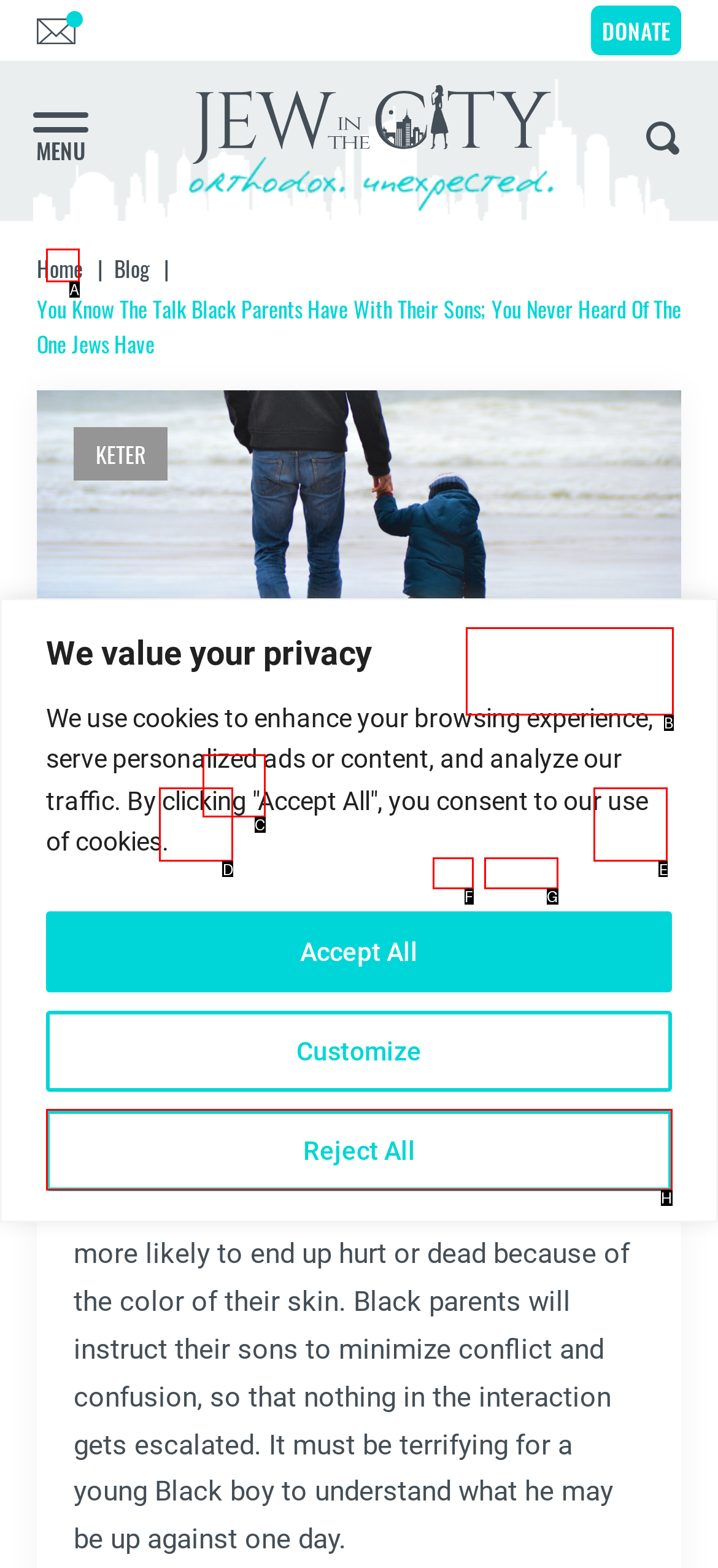Choose the HTML element you need to click to achieve the following task: View article in Florida Historical Quarterly
Respond with the letter of the selected option from the given choices directly.

None